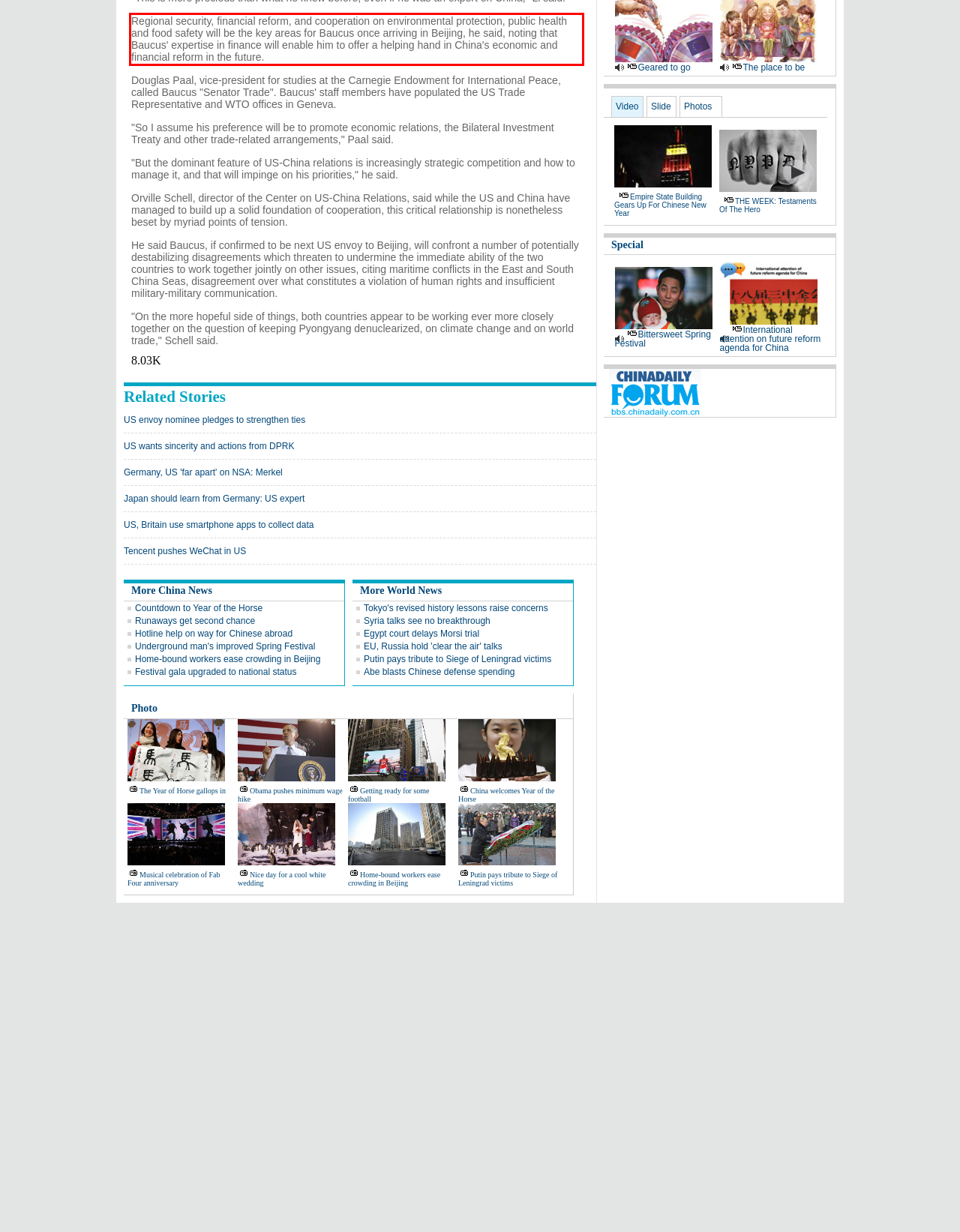Perform OCR on the text inside the red-bordered box in the provided screenshot and output the content.

Regional security, financial reform, and cooperation on environmental protection, public health and food safety will be the key areas for Baucus once arriving in Beijing, he said, noting that Baucus' expertise in finance will enable him to offer a helping hand in China's economic and financial reform in the future.